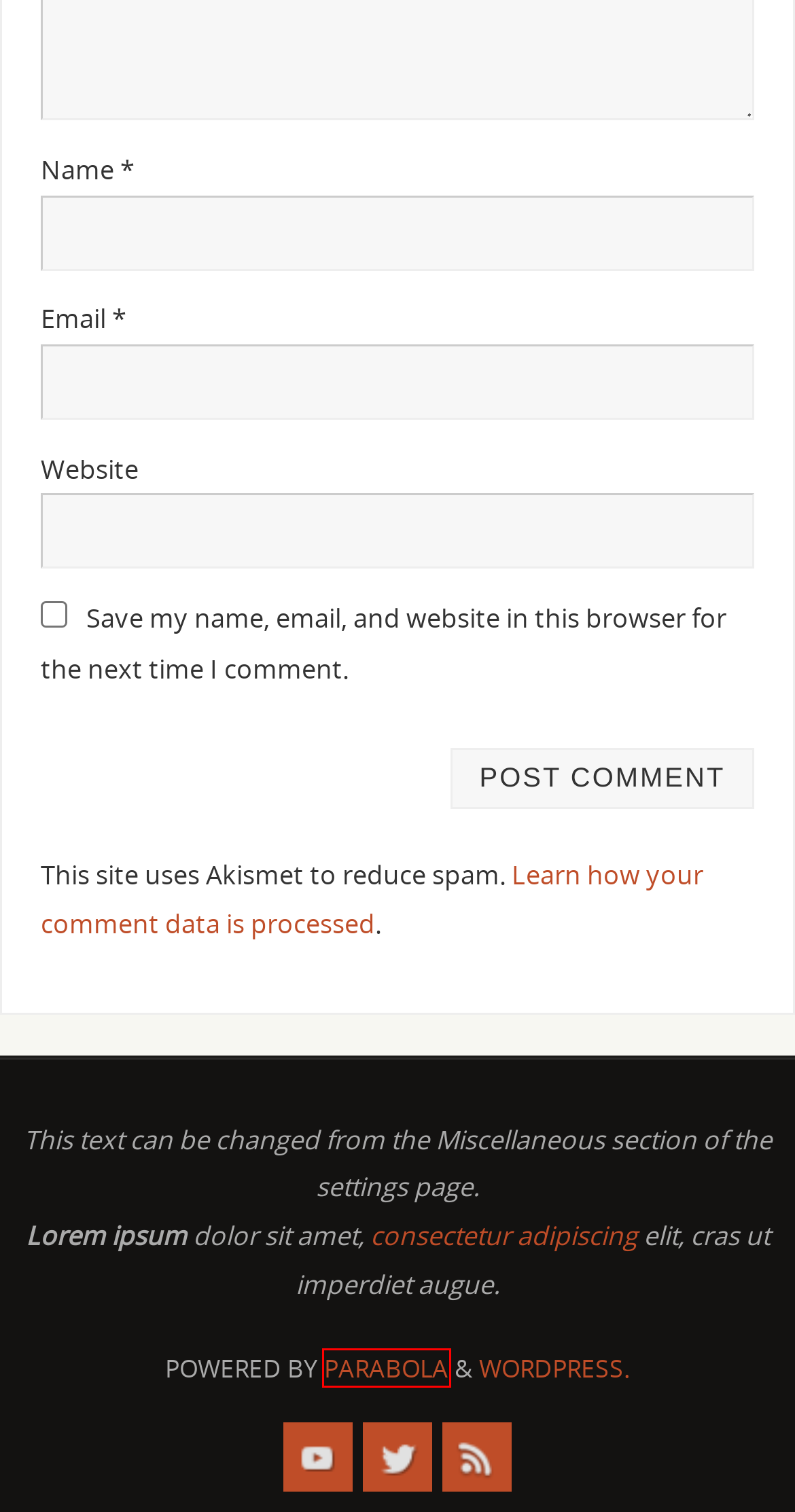You have been given a screenshot of a webpage with a red bounding box around a UI element. Select the most appropriate webpage description for the new webpage that appears after clicking the element within the red bounding box. The choices are:
A. The Cynical Woman Website – Parenting made me evil…
B. Rats! Episode 27 – Make way for baby! – The Cynical Woman Website
C. Cynical Woman – The Cynical Woman Website
D. Move It Mama Monday! – The Cynical Woman Website
E. Free and Premium WordPress Themes • Cryout Creations
F. Blog Tool, Publishing Platform, and CMS – WordPress.org
G. Exercise – The Cynical Woman Website
H. Sunday Contentments – Video games – The Cynical Woman Website

E